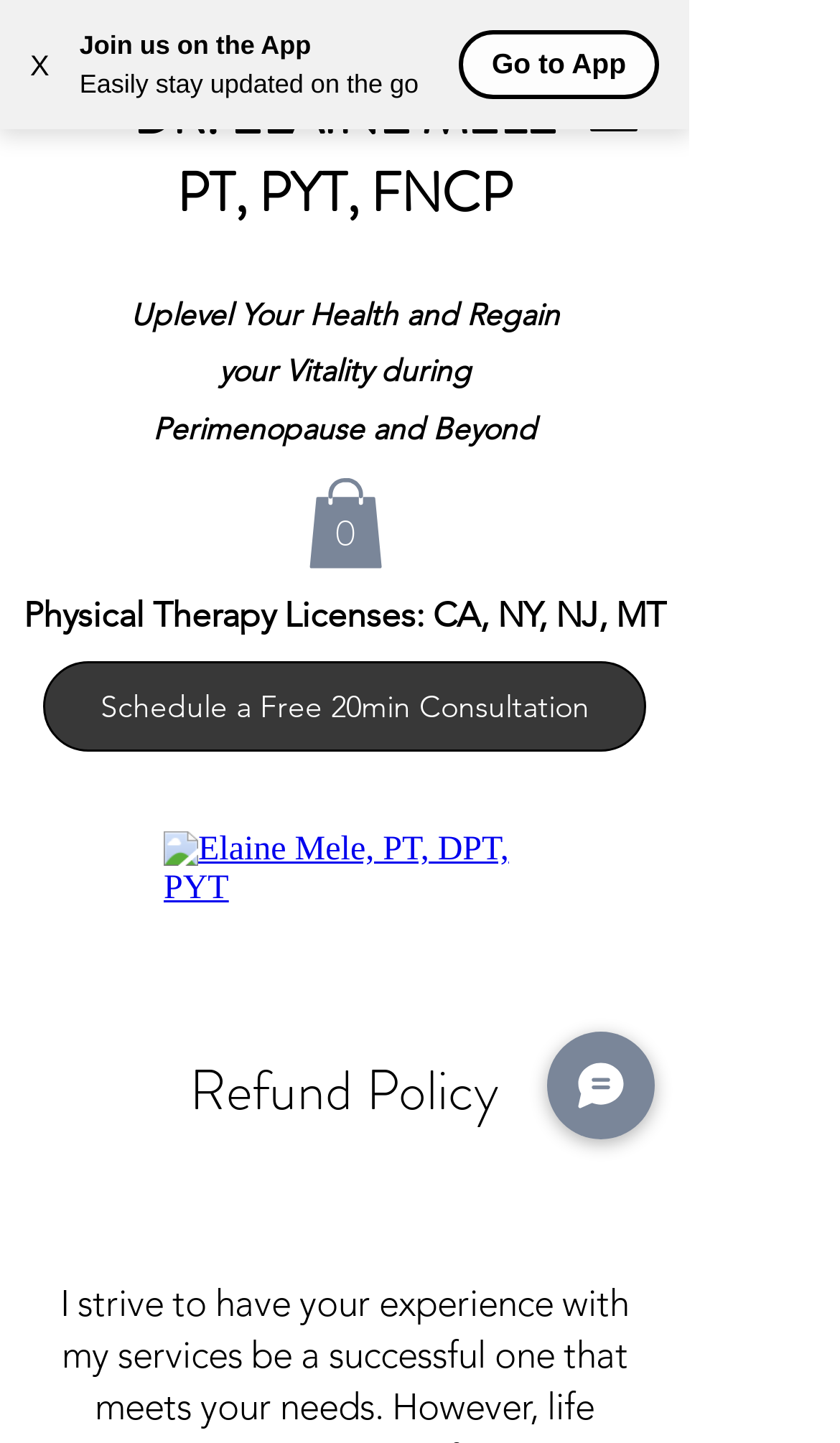What is the purpose of the 'Schedule a Free 20min Consultation' link?
Please provide a single word or phrase answer based on the image.

To schedule a consultation